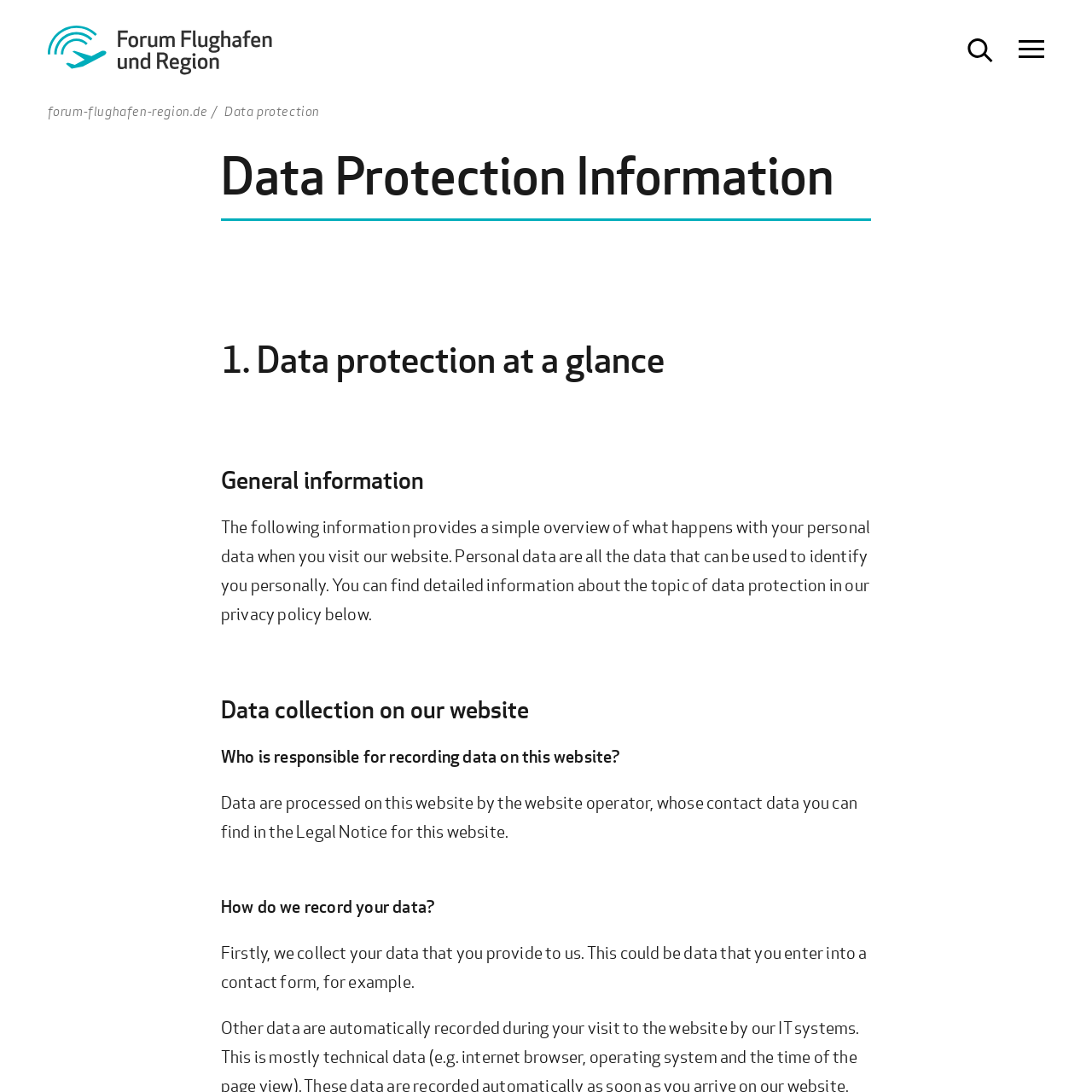From the webpage screenshot, identify the region described by name="search" placeholder="Search keyword". Provide the bounding box coordinates as (top-left x, top-left y, bottom-right x, bottom-right y), with each value being a floating point number between 0 and 1.

[0.189, 0.0, 0.811, 0.047]